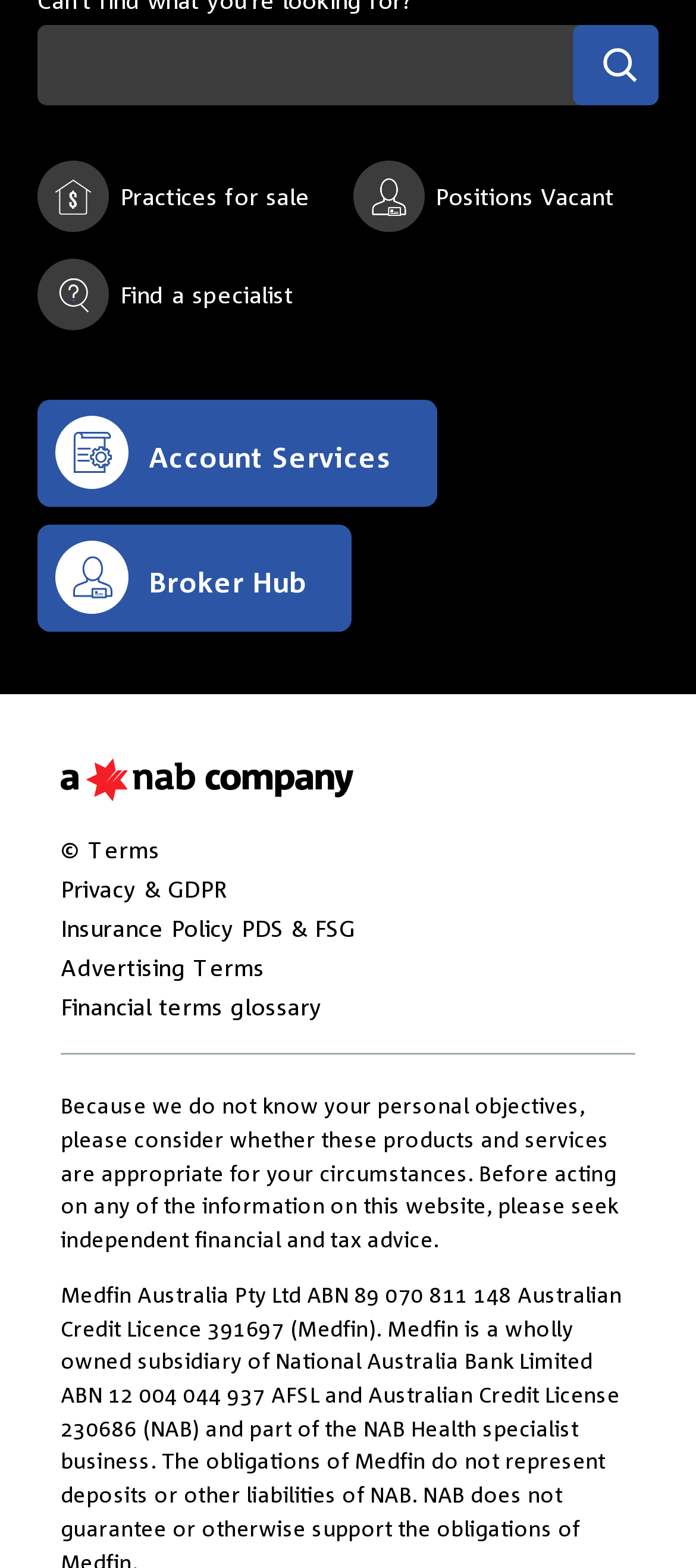Please give a concise answer to this question using a single word or phrase: 
What is the warning message at the bottom of the webpage?

Seek independent financial and tax advice